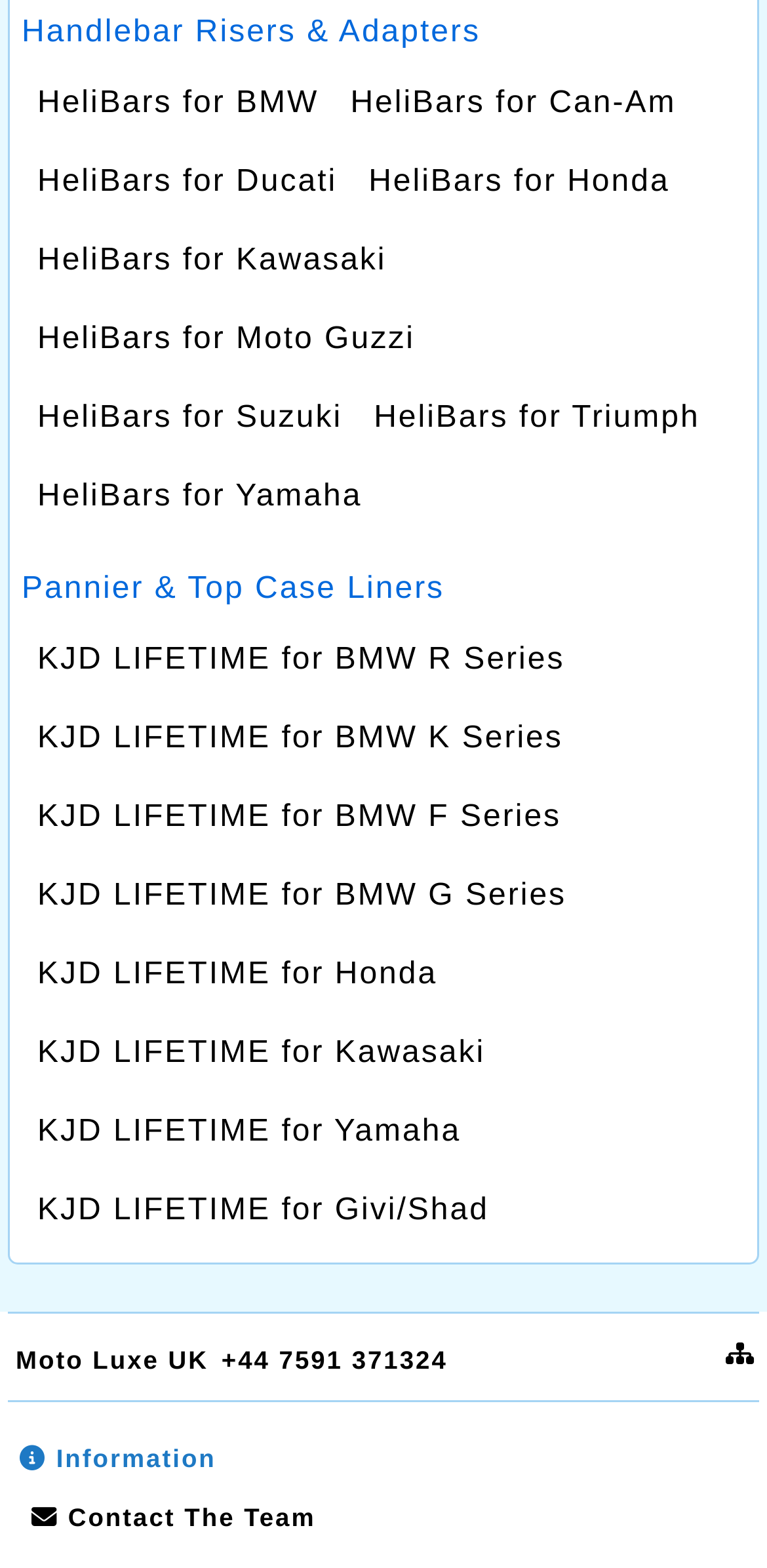Look at the image and give a detailed response to the following question: What type of products does the website offer?

The website offers motorcycle accessories, as evident from the various links on the webpage, such as 'Handlebar Risers & Adapters', 'HeliBars for BMW', 'Pannier & Top Case Liners', and 'KJD LIFETIME for BMW R Series'.